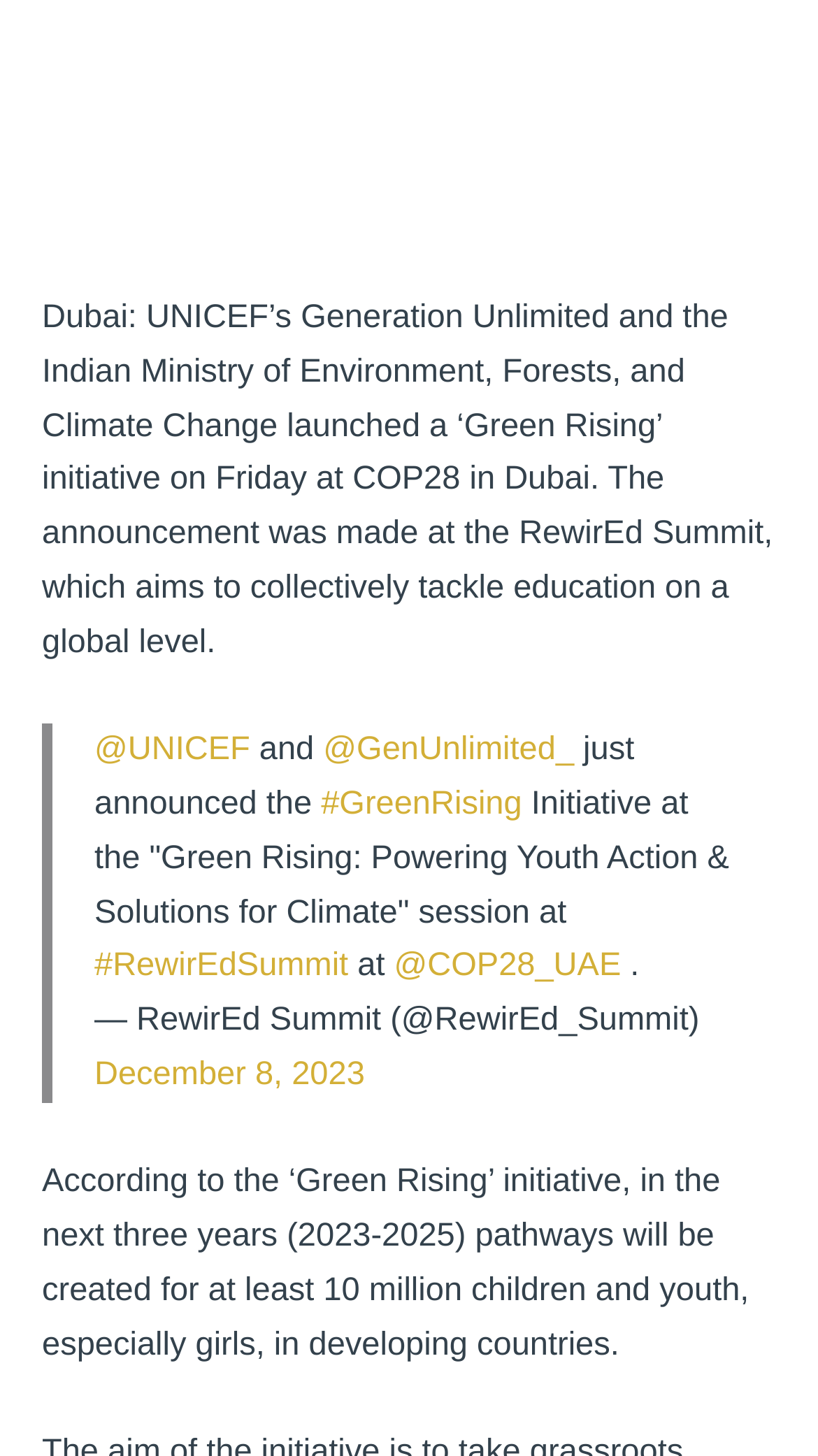Reply to the question with a brief word or phrase: What is the name of the summit where the 'Green Rising' initiative was announced?

RewirEd Summit